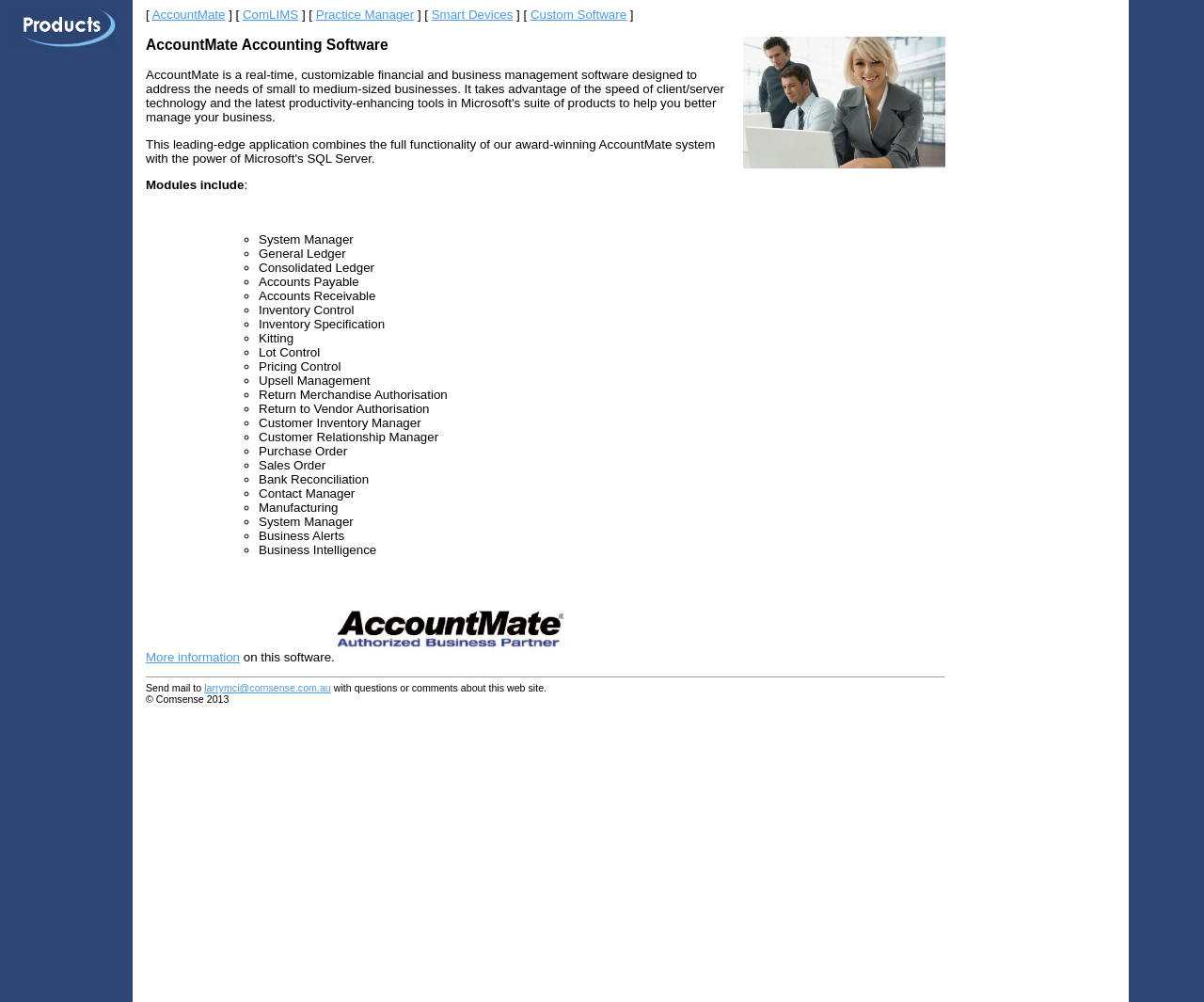Respond with a single word or phrase:
What are the modules included in AccountMate?

Various financial and business management modules